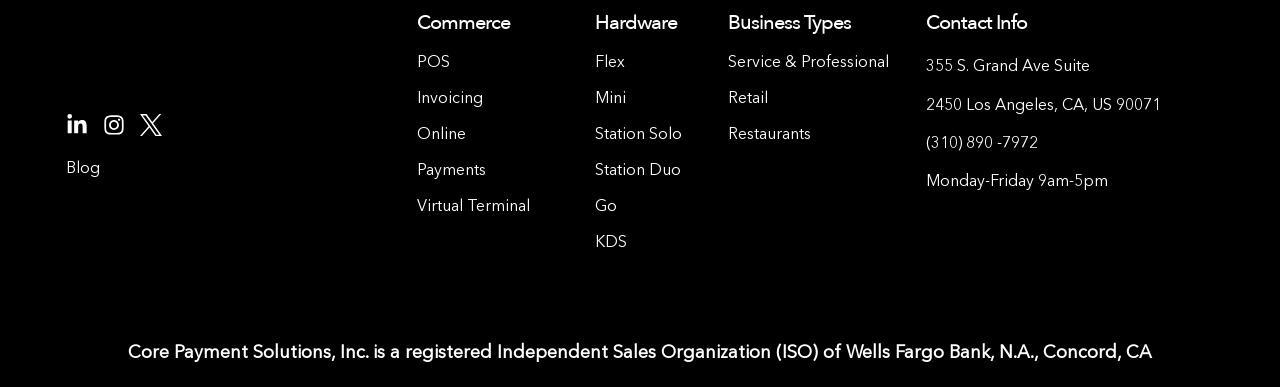Find the bounding box coordinates of the clickable region needed to perform the following instruction: "Learn more about Wowchemy". The coordinates should be provided as four float numbers between 0 and 1, i.e., [left, top, right, bottom].

None